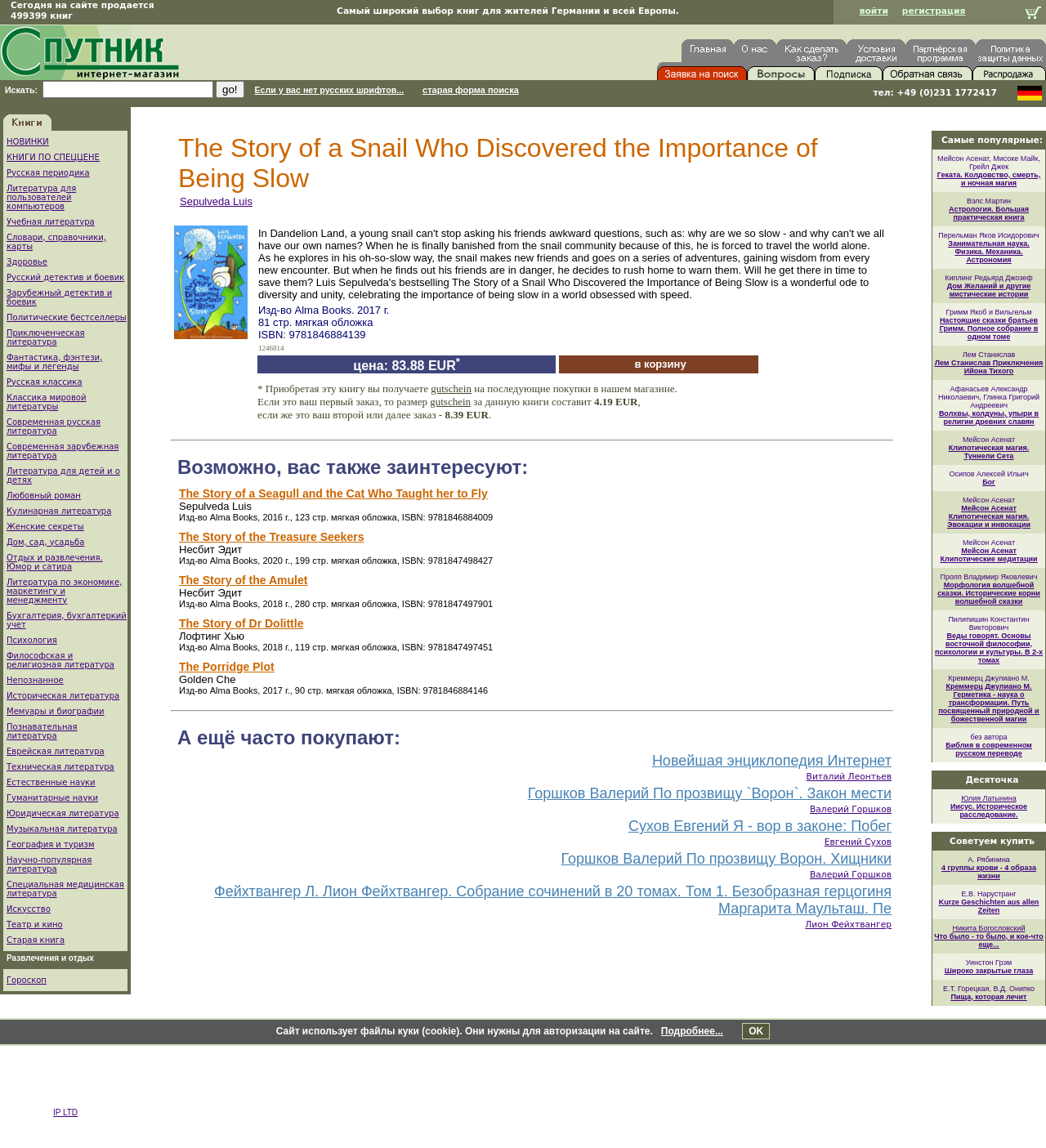Using details from the image, please answer the following question comprehensively:
Is there a login option on this webpage?

There is a link 'войти' (meaning 'login' in Russian) in the first table cell of the first table row, which suggests that there is a login option on this webpage.